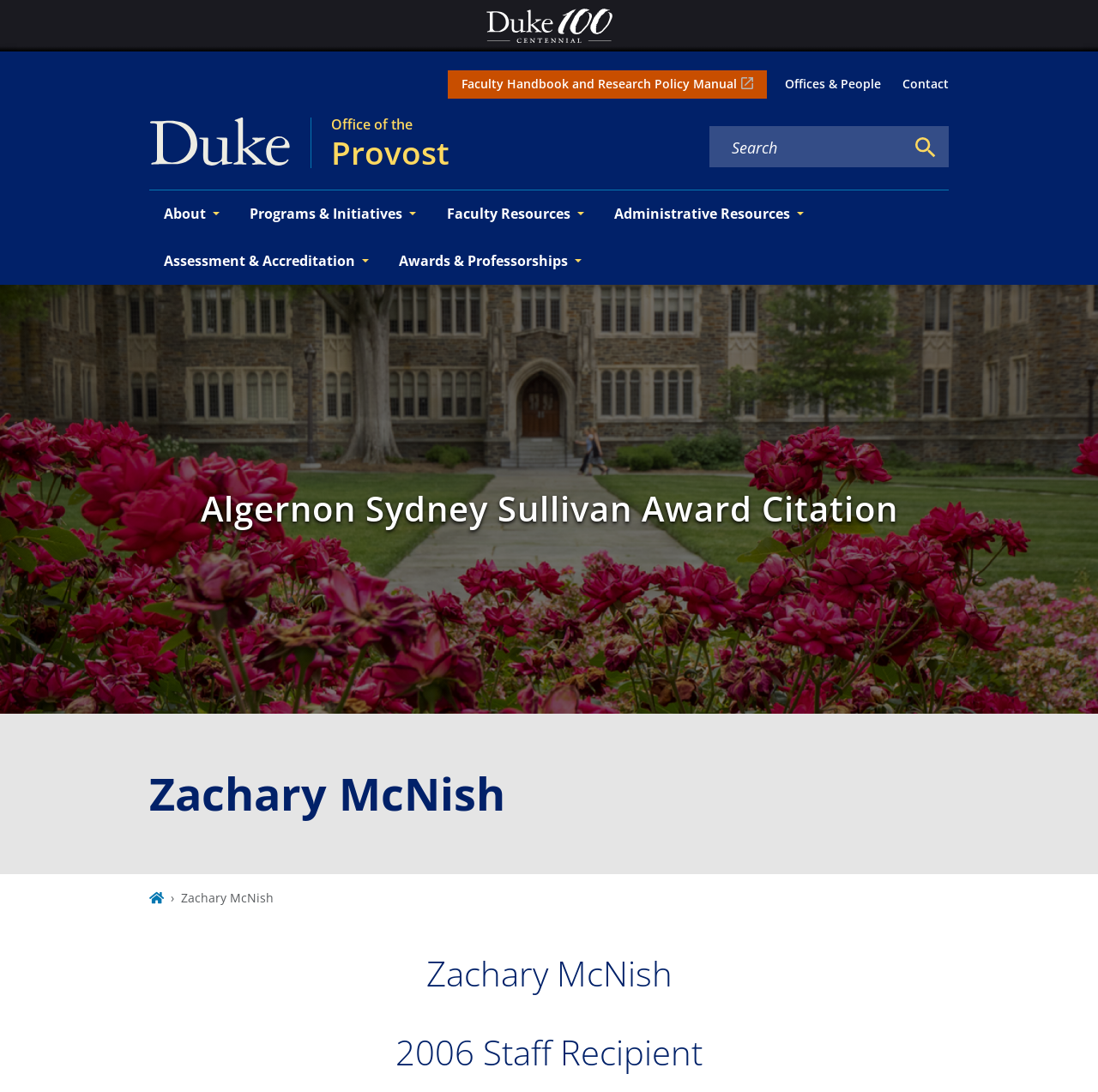Can you specify the bounding box coordinates for the region that should be clicked to fulfill this instruction: "Search for keywords".

[0.647, 0.126, 0.823, 0.145]